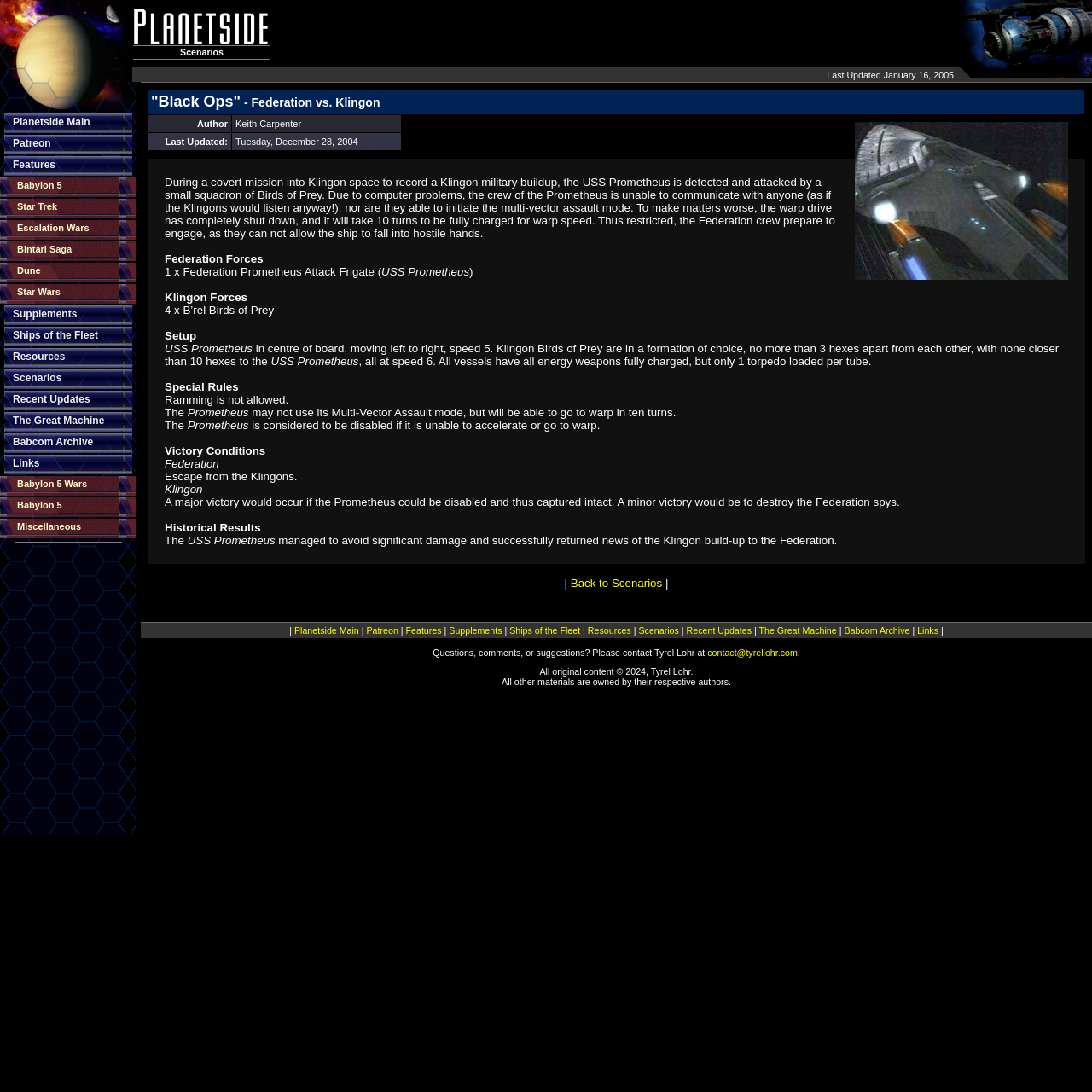What is the result of the historical scenario?
Using the visual information, answer the question in a single word or phrase.

USS Prometheus managed to avoid significant damage